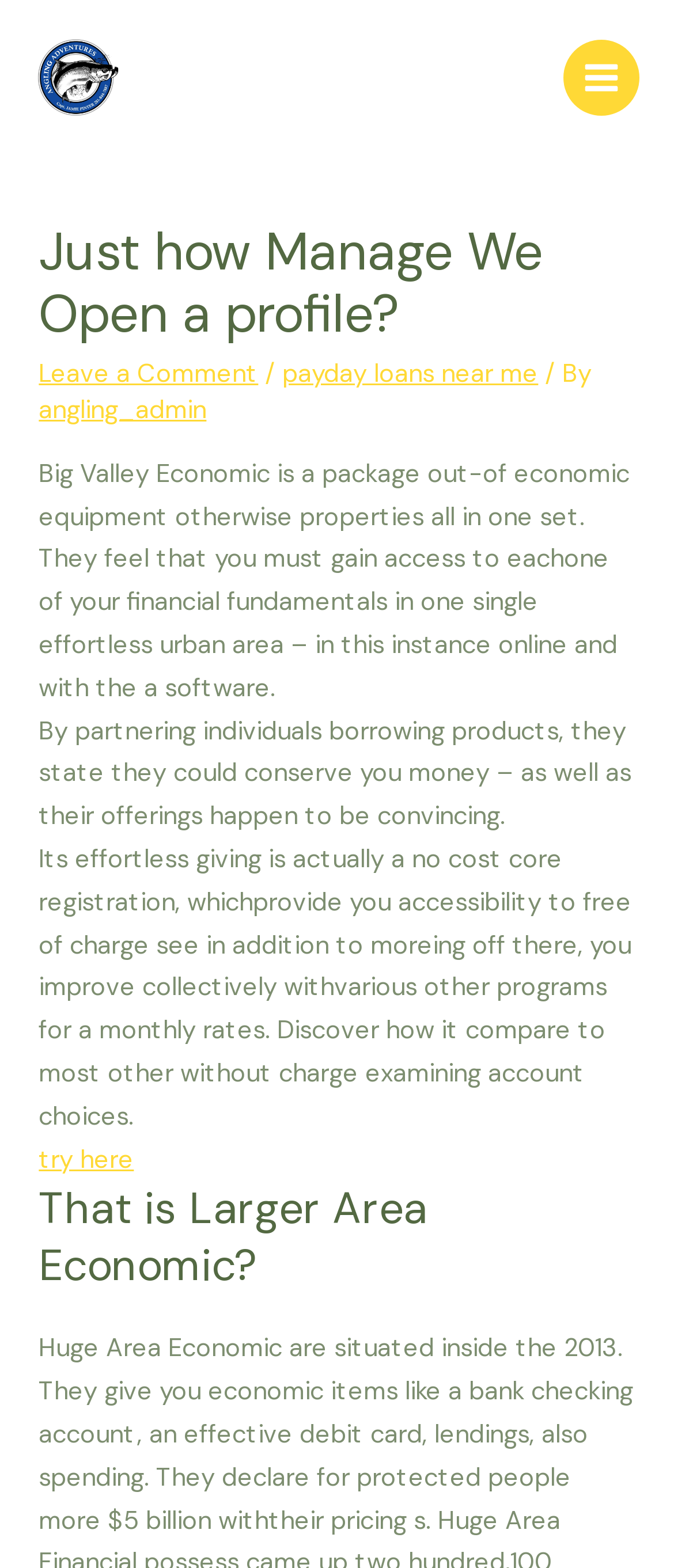Identify and extract the main heading of the webpage.

Just how Manage We Open a profile?